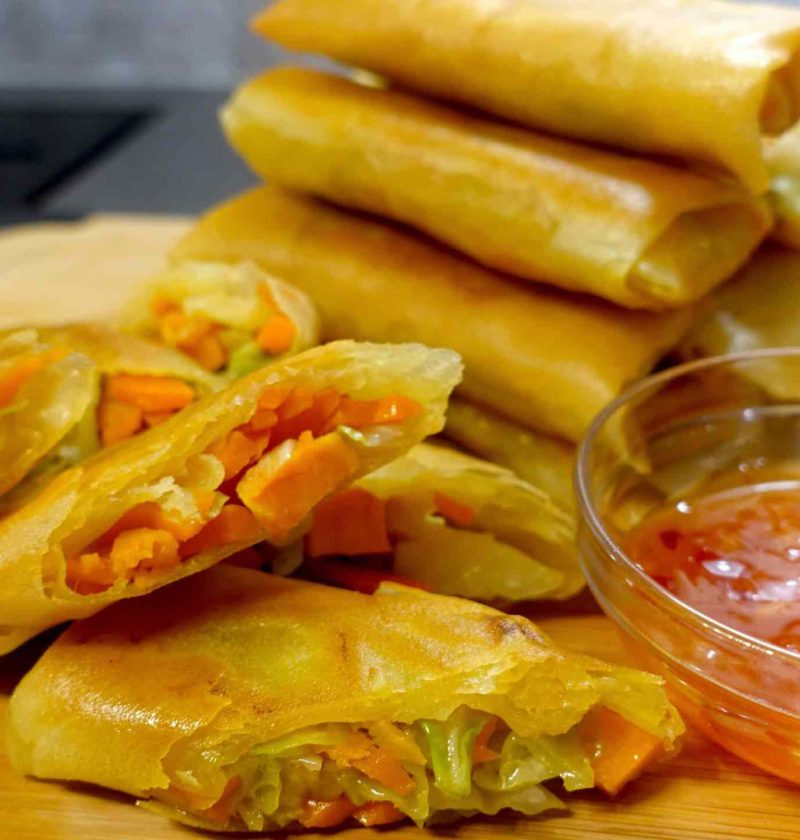What is the texture of the outside of the spring rolls?
Based on the image, please offer an in-depth response to the question.

The caption describes the spring rolls as being golden and crispy on the outside, which indicates the texture of the exterior of the Lumpiang Togue.